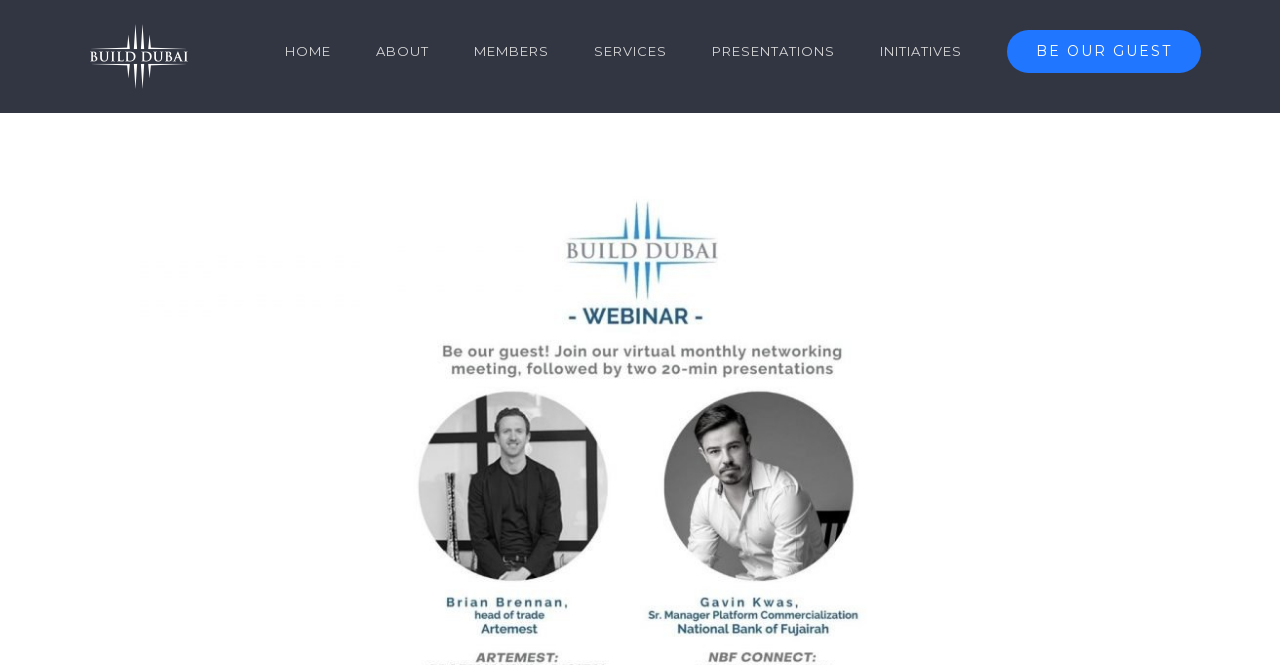Give a full account of the webpage's elements and their arrangement.

The webpage is titled "Craftmanship in the age of digital economy | NBF Connect – Build Dubai". At the top left corner, there is a "Build Dubai Logo" image, which is also a link. To the right of the logo, a main navigation menu is situated, spanning almost the entire width of the page. The menu consists of 7 links: "HOME", "ABOUT", "MEMBERS", "SERVICES", "PRESENTATIONS", "INITIATIVES", and "BE OUR GUEST". These links are arranged horizontally, with "HOME" on the left and "BE OUR GUEST" on the right.